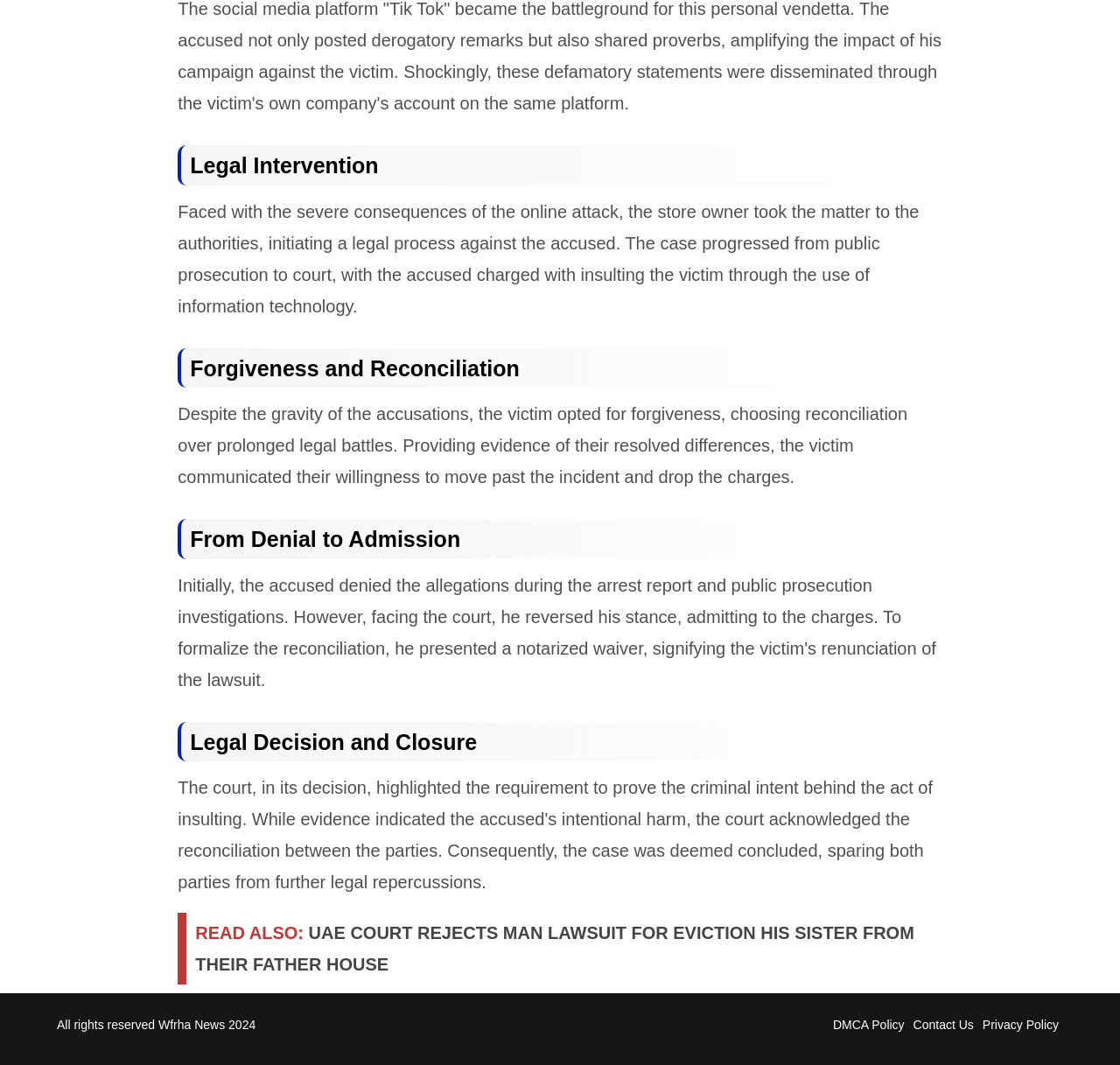Extract the bounding box coordinates of the UI element described: "Contact Us". Provide the coordinates in the format [left, top, right, bottom] with values ranging from 0 to 1.

[0.815, 0.956, 0.869, 0.969]